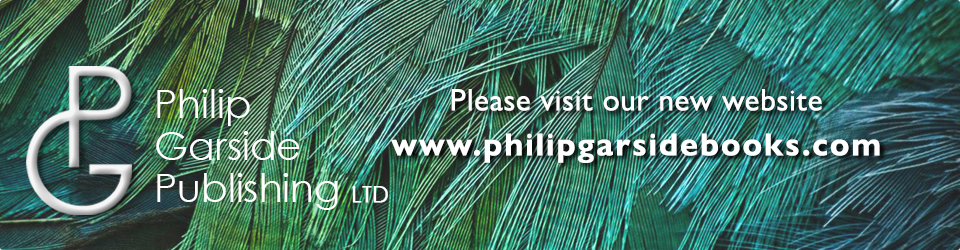Describe the image in great detail, covering all key points.

The image prominently features the logo and branding of Philip Garside Publishing Ltd. against a vibrant backdrop of lush green foliage, suggesting a connection to nature and creativity. The logo is styled with a modern and simple design, displaying the initials "PG" in an overlapping format. Accompanying the logo, the text invites visitors to explore their new website, "www.philipgarsidebooks.com," encouraging engagement and providing a clear call to action. This visually striking element serves to promote the publishing house's identity and online presence, making it appealing to potential customers and readers alike.